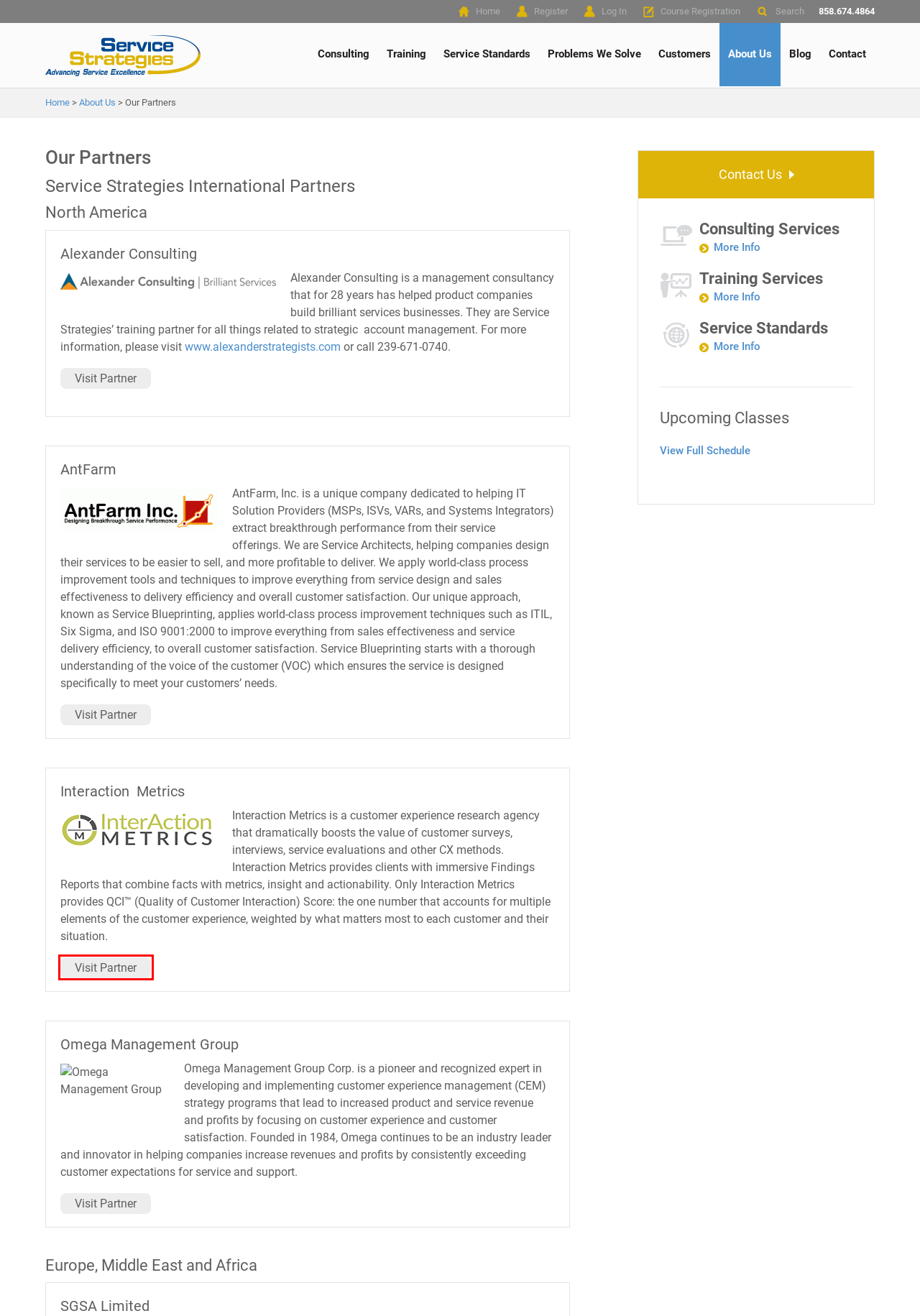You are presented with a screenshot of a webpage with a red bounding box. Select the webpage description that most closely matches the new webpage after clicking the element inside the red bounding box. The options are:
A. Customer Surveys & Other CX Methods | Interaction Metrics
B. About Us | Service Strategies
C. Contact Us
D. Alexander Consulting | Home
E. Log In
F. World-Class Technical Support and Service Training Courses
G. Registration
H. Course Registration

A